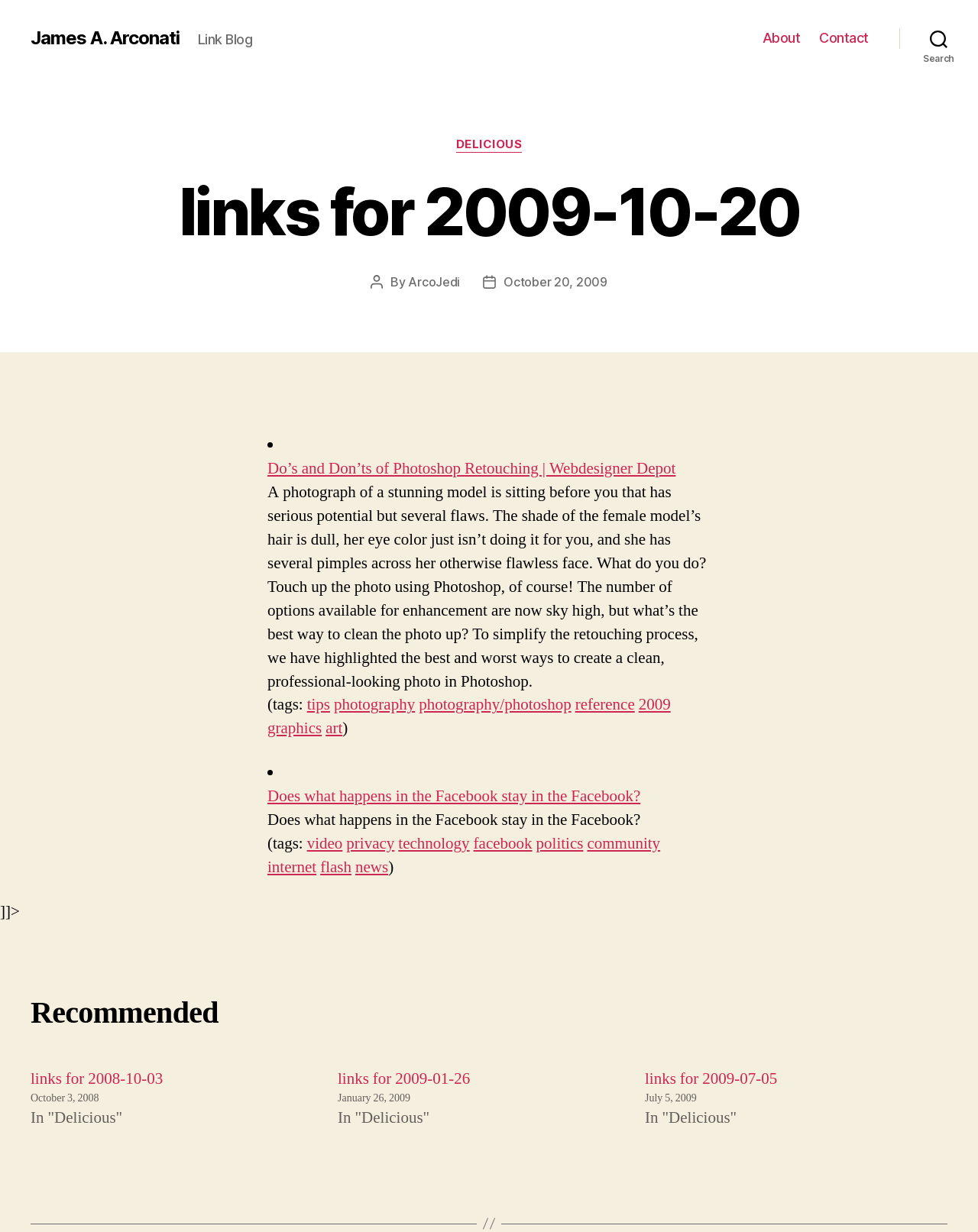Extract the bounding box coordinates for the UI element described as: "links for 2009-01-26".

[0.345, 0.867, 0.481, 0.884]